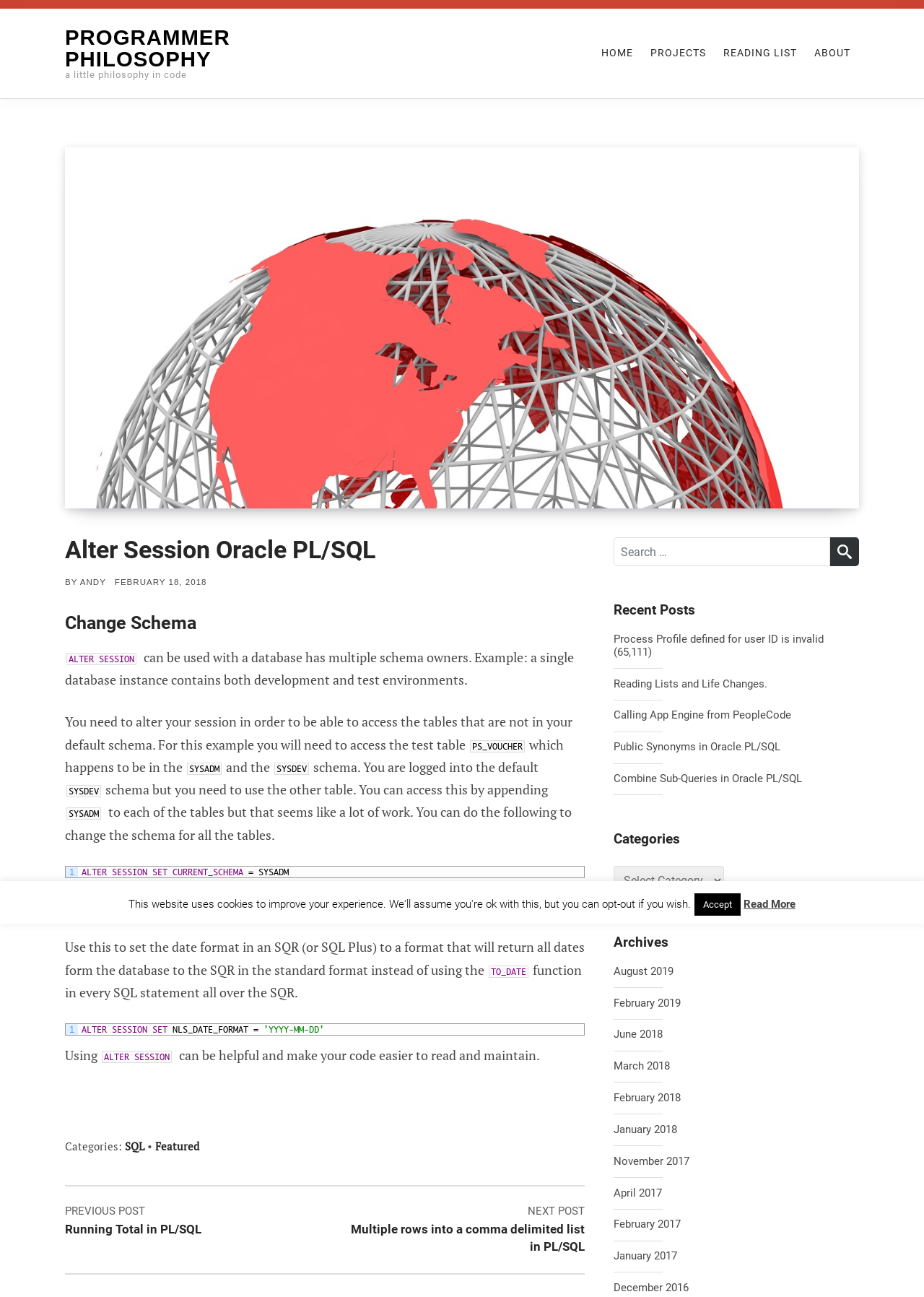Kindly determine the bounding box coordinates of the area that needs to be clicked to fulfill this instruction: "Click on the Goldberg Segalla link".

None